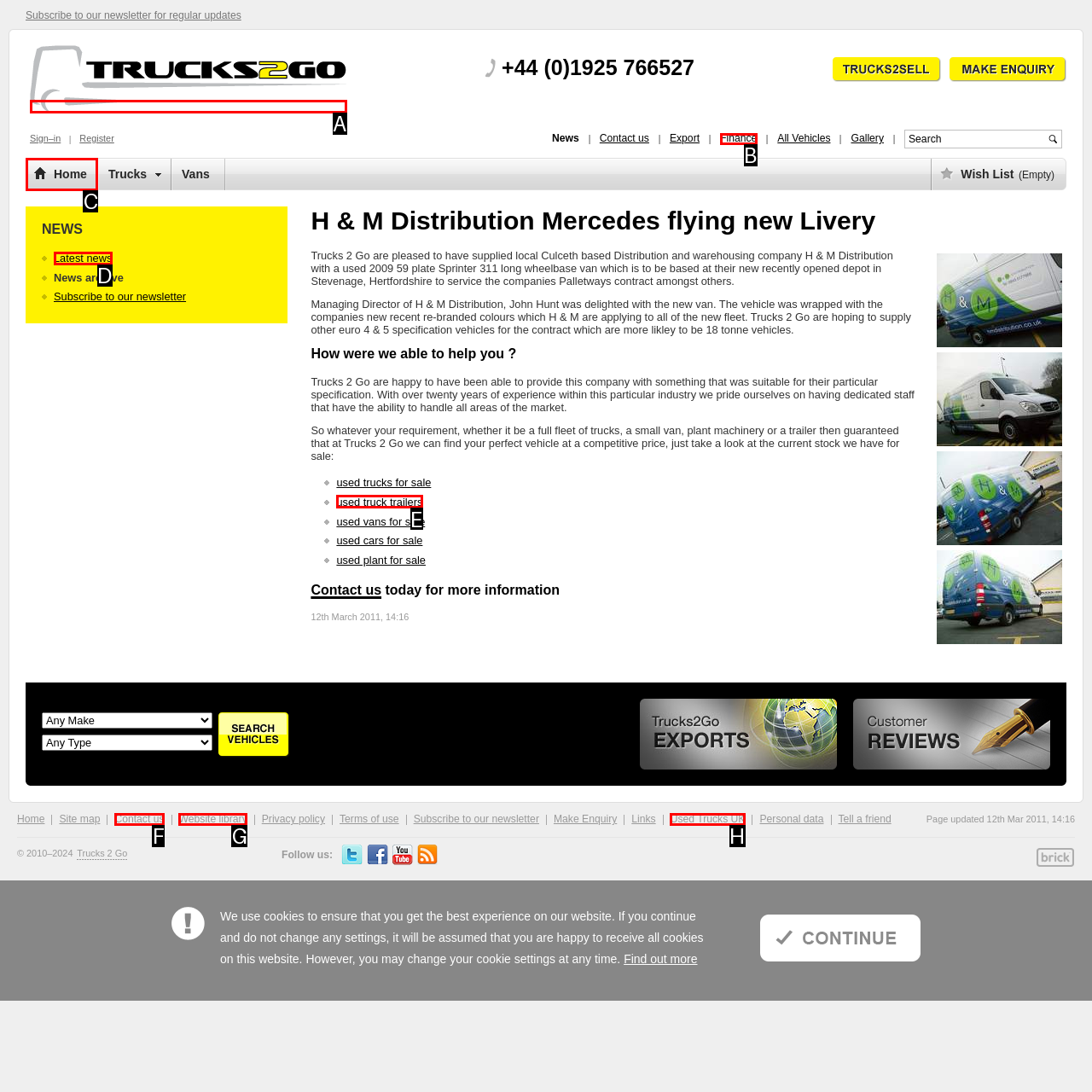Find the UI element described as: Contact us
Reply with the letter of the appropriate option.

F